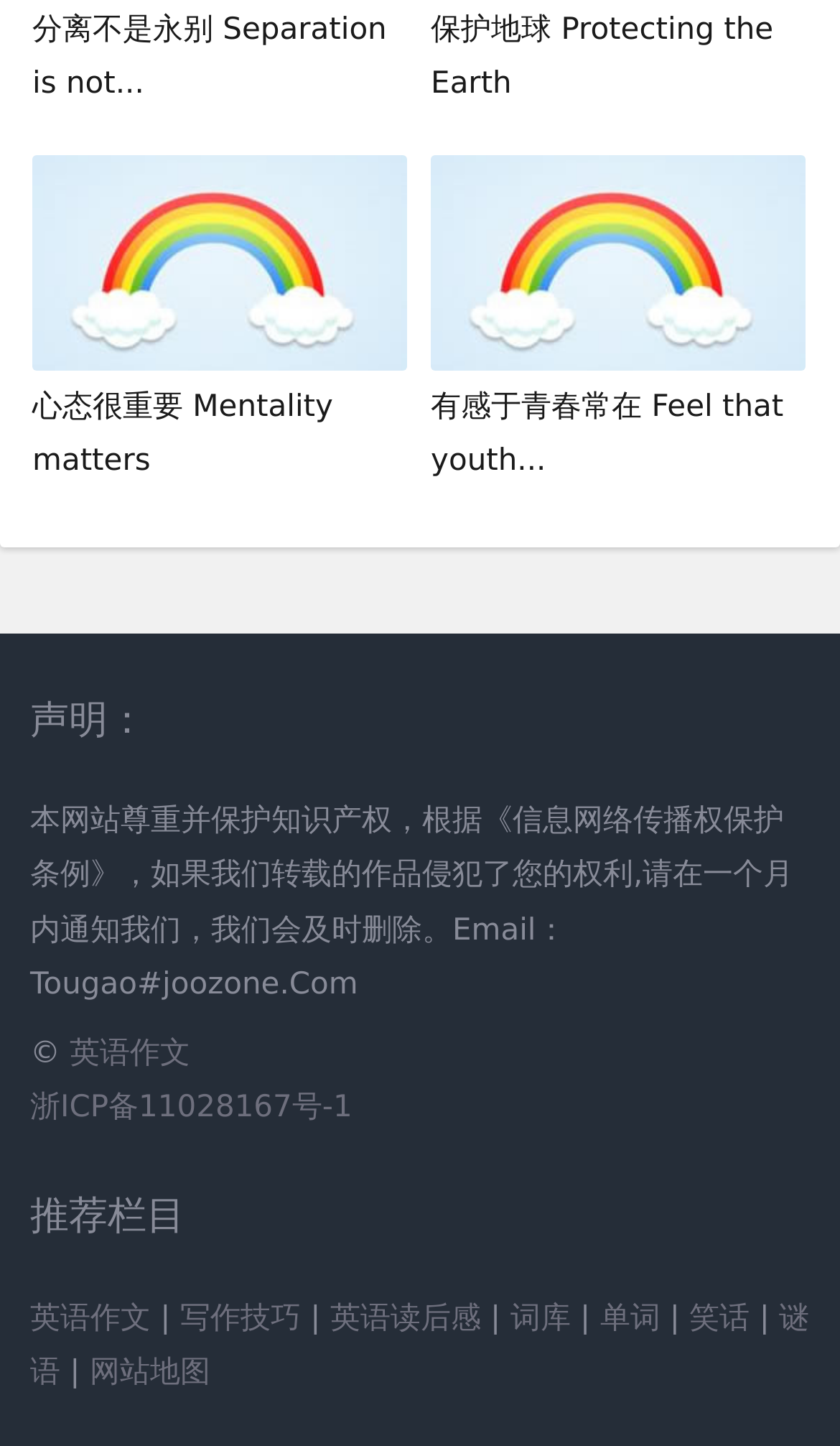Identify the bounding box of the UI element that matches this description: "有感于青春常在 Feel that youth...".

[0.513, 0.107, 0.96, 0.339]